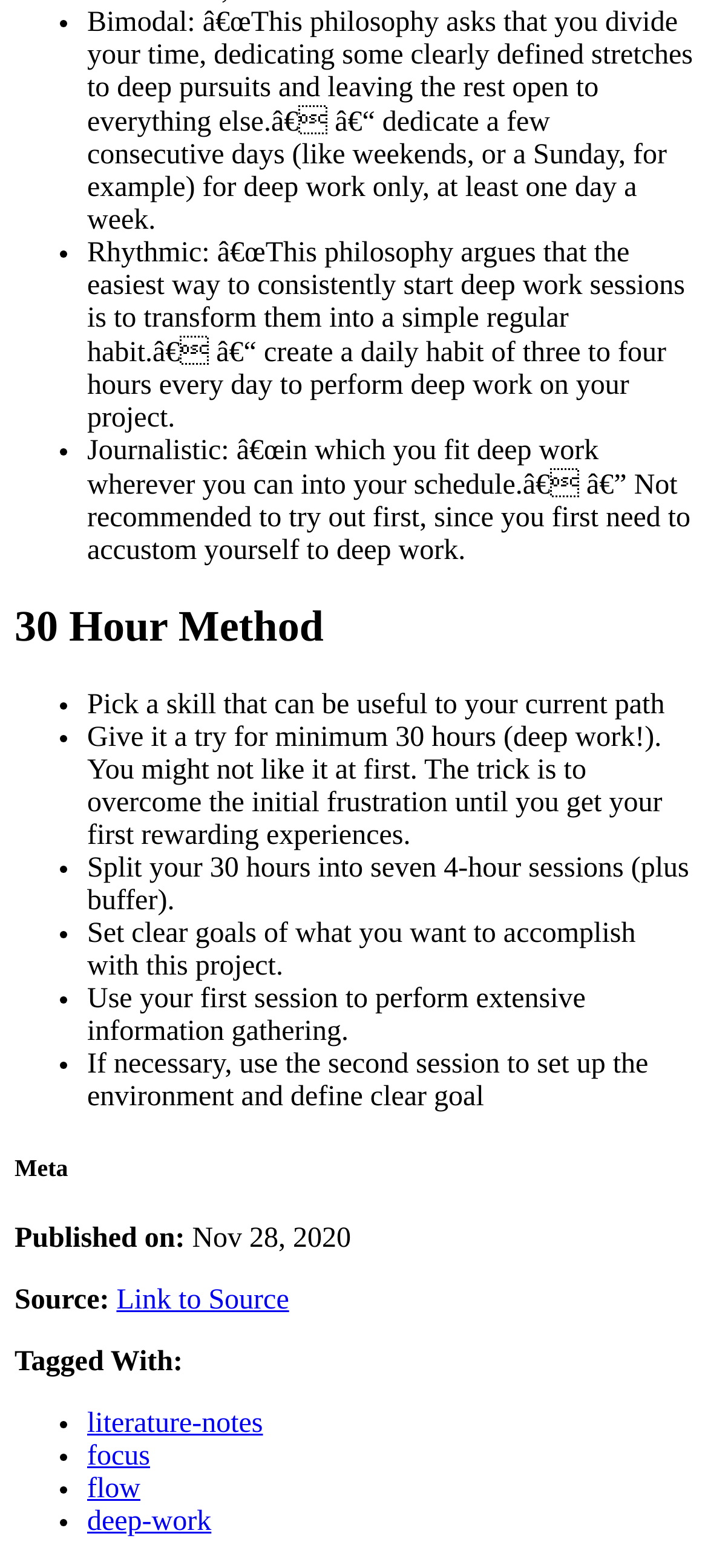Determine the bounding box for the described HTML element: "Link to Source". Ensure the coordinates are four float numbers between 0 and 1 in the format [left, top, right, bottom].

[0.164, 0.82, 0.408, 0.839]